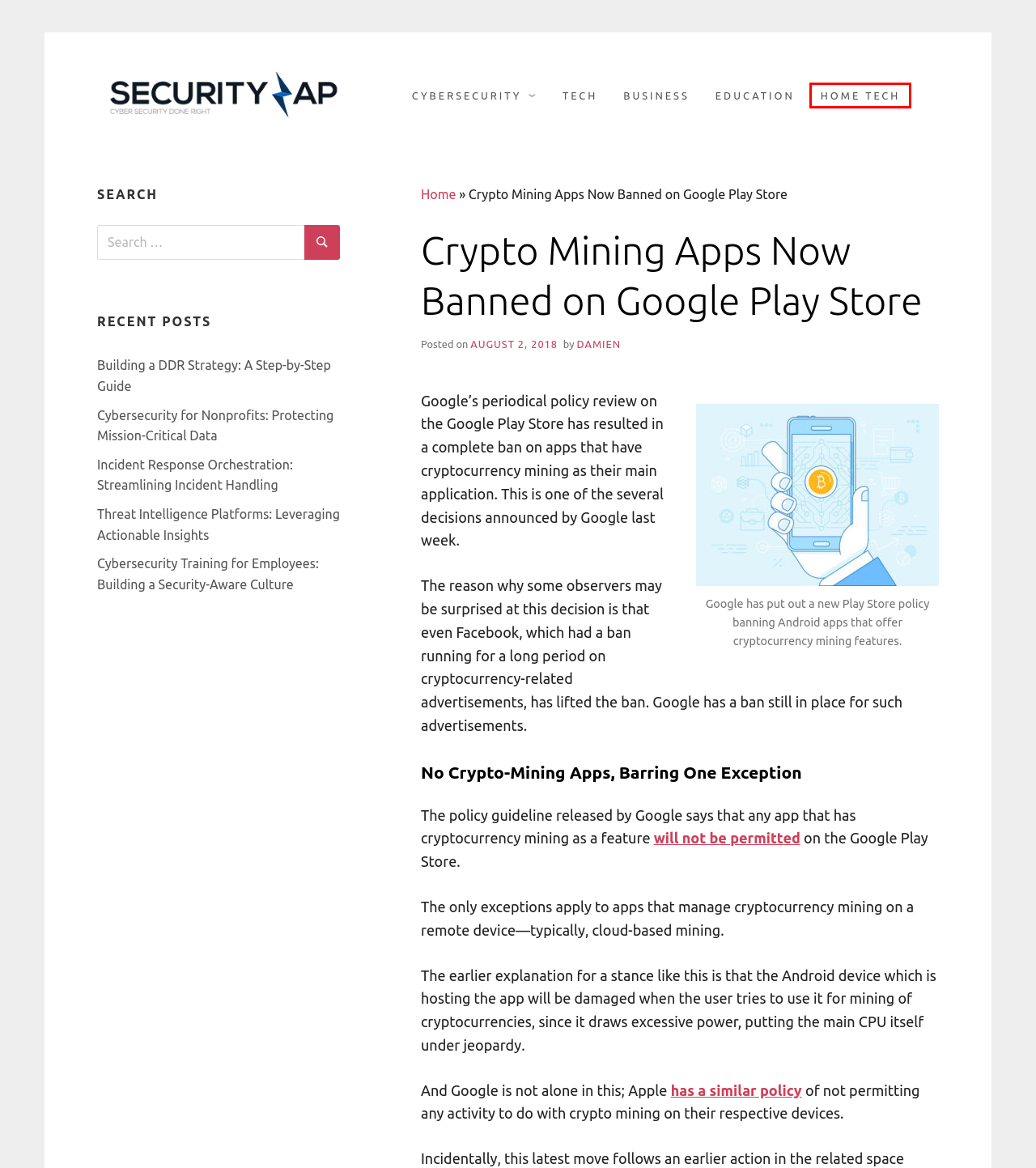Examine the screenshot of a webpage with a red bounding box around a UI element. Your task is to identify the webpage description that best corresponds to the new webpage after clicking the specified element. The given options are:
A. Privacy Policy and Terms of Service | Security Zap
B. Privacy Policy – Akismet
C. Damien Author Security Zap
D. Cryptominers are taking ransomware’s place | Kaspersky official blog
E. Security Zap | Cyber Security Done Right
F. Home | Archives 1 Security Zap
G. About Us | Security Zap
H. Cybersecurity | Archives 1 Security Zap

F